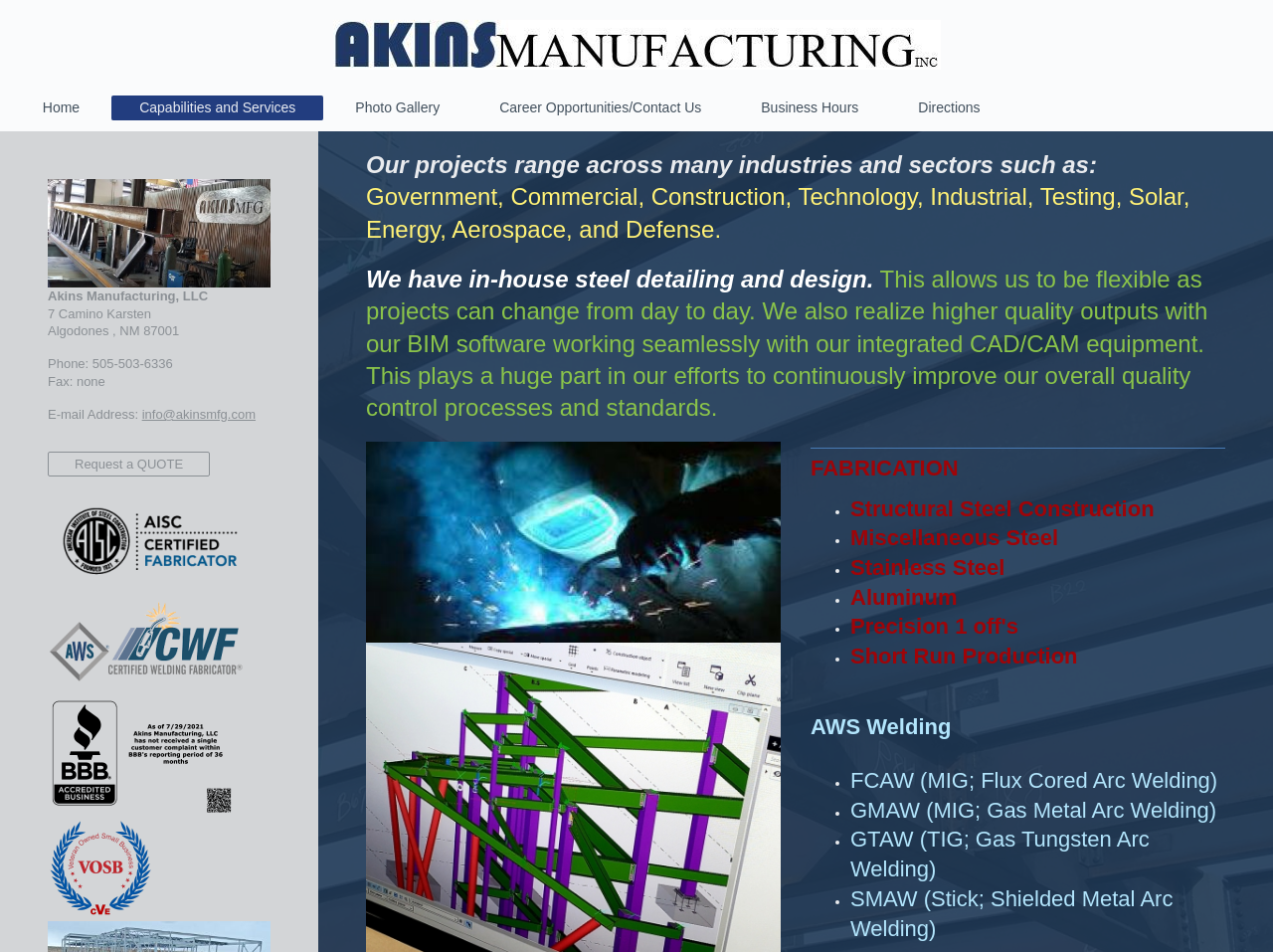What is the company name?
Give a comprehensive and detailed explanation for the question.

The company name can be found in the top-left corner of the webpage, where the address and contact information are listed.